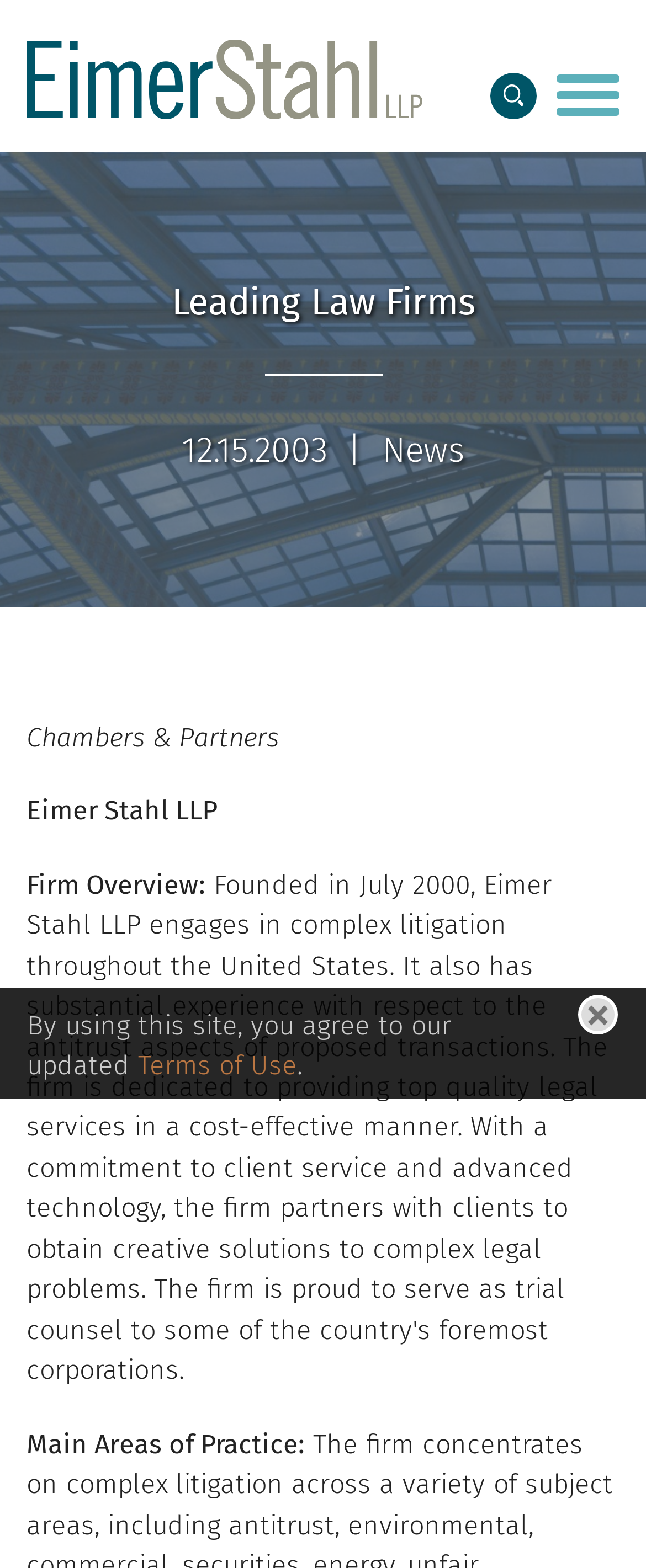Respond to the following query with just one word or a short phrase: 
What is the date mentioned on the webpage?

12.15.2003